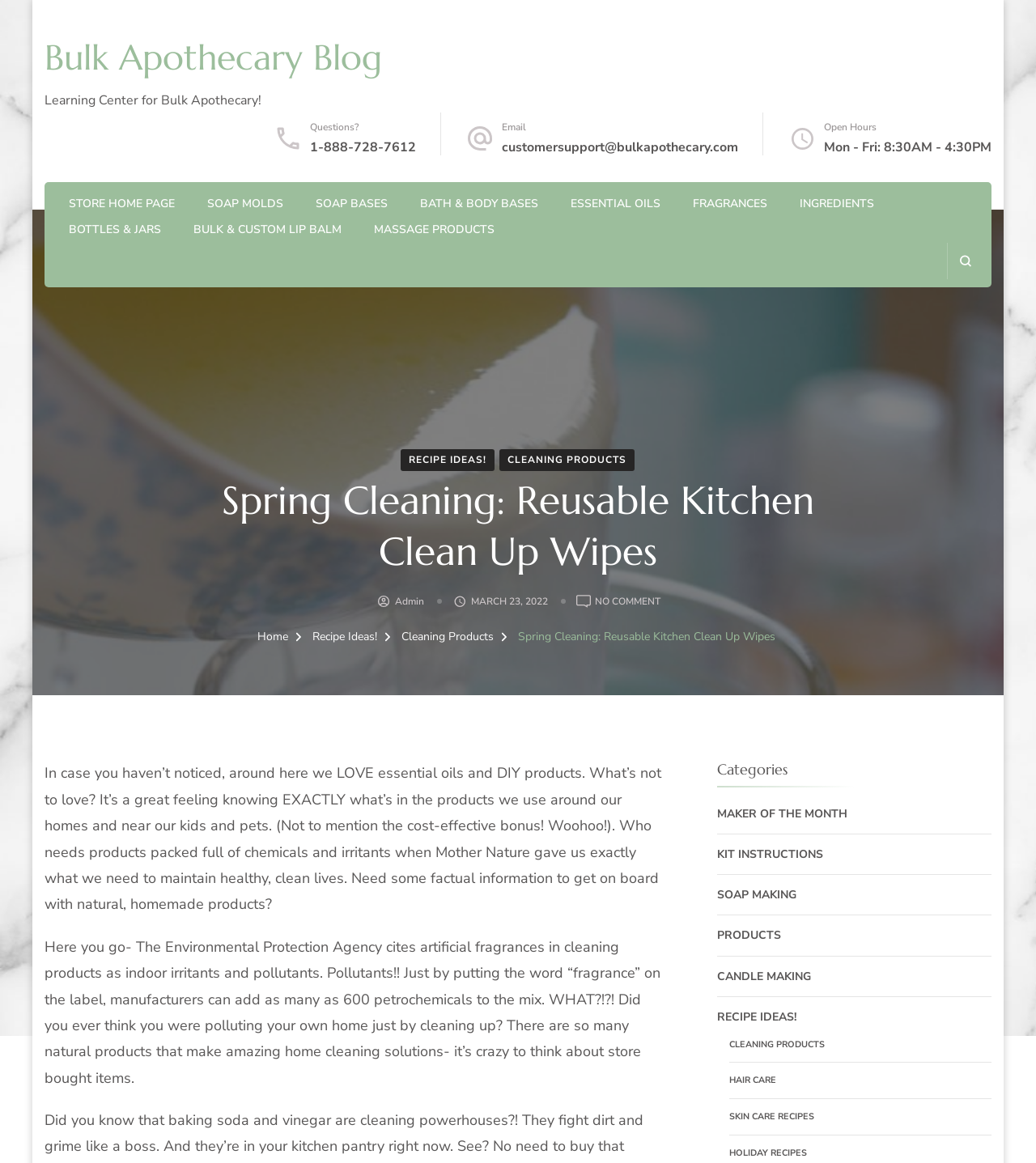Find the bounding box of the UI element described as: "Products". The bounding box coordinates should be given as four float values between 0 and 1, i.e., [left, top, right, bottom].

[0.692, 0.798, 0.754, 0.811]